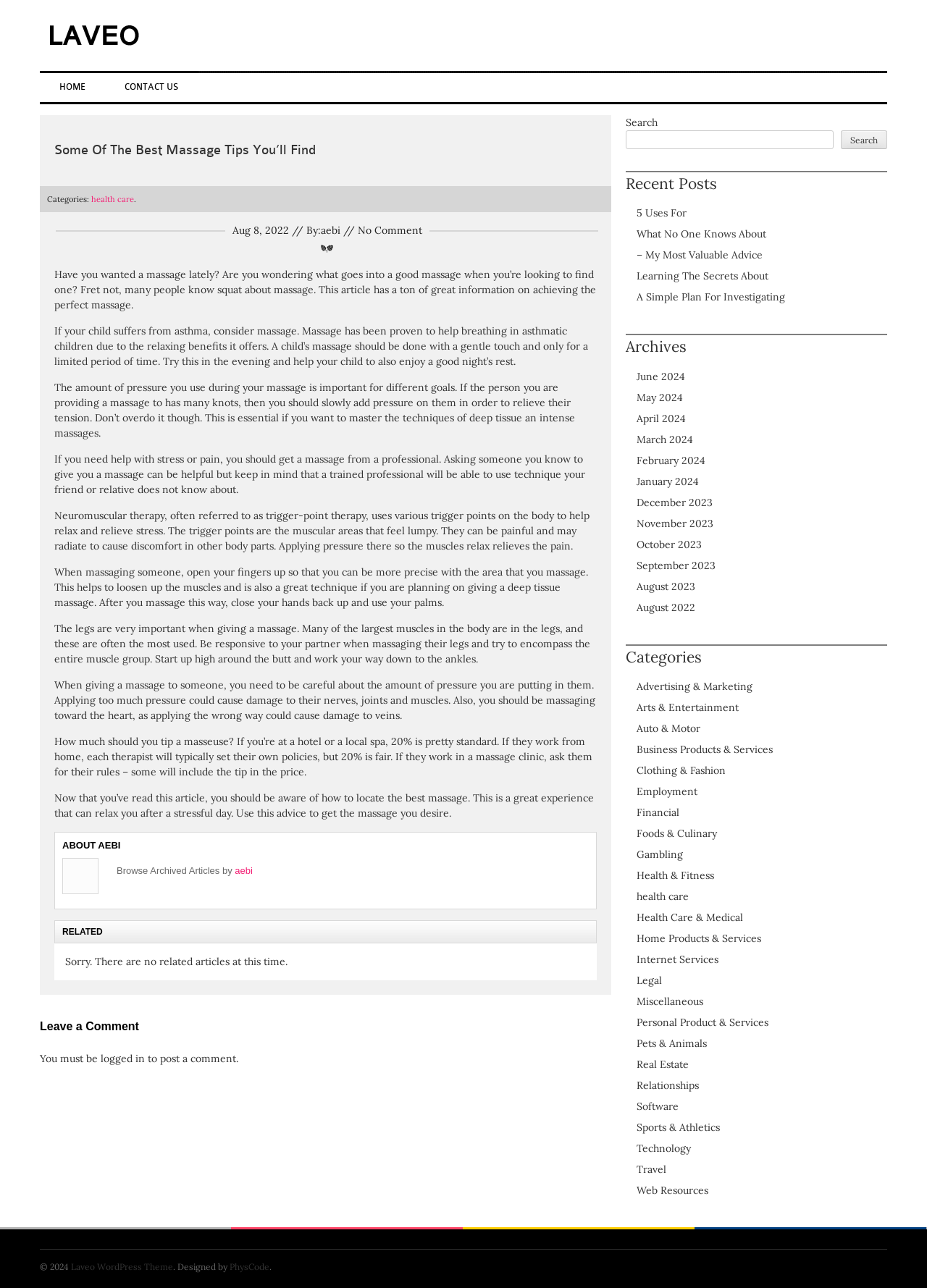What is the purpose of the 'Search' button?
Provide a detailed and well-explained answer to the question.

The 'Search' button is located in the top-right corner of the webpage and is likely used to search for specific articles or content within the website.